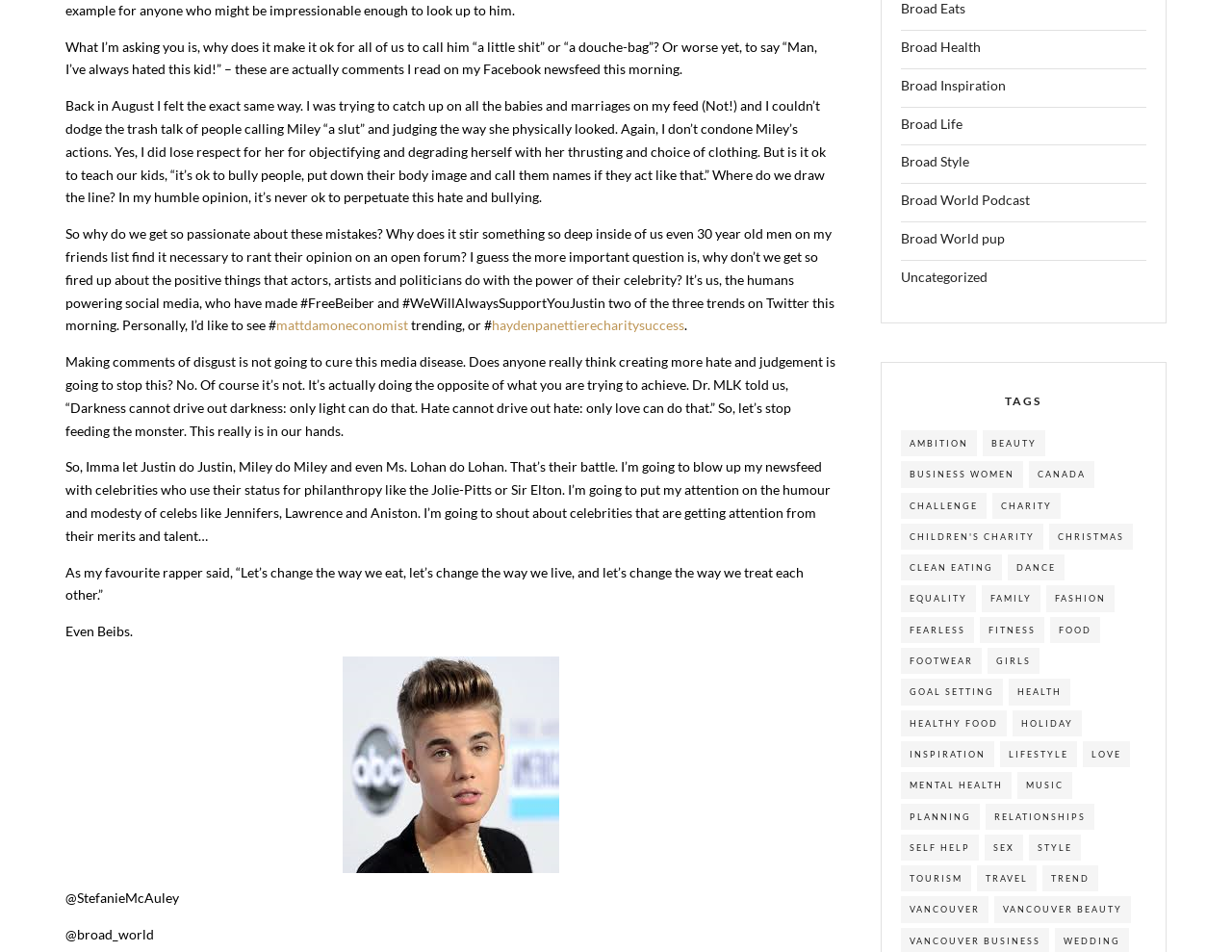Locate the bounding box coordinates of the clickable region to complete the following instruction: "Search for something."

None